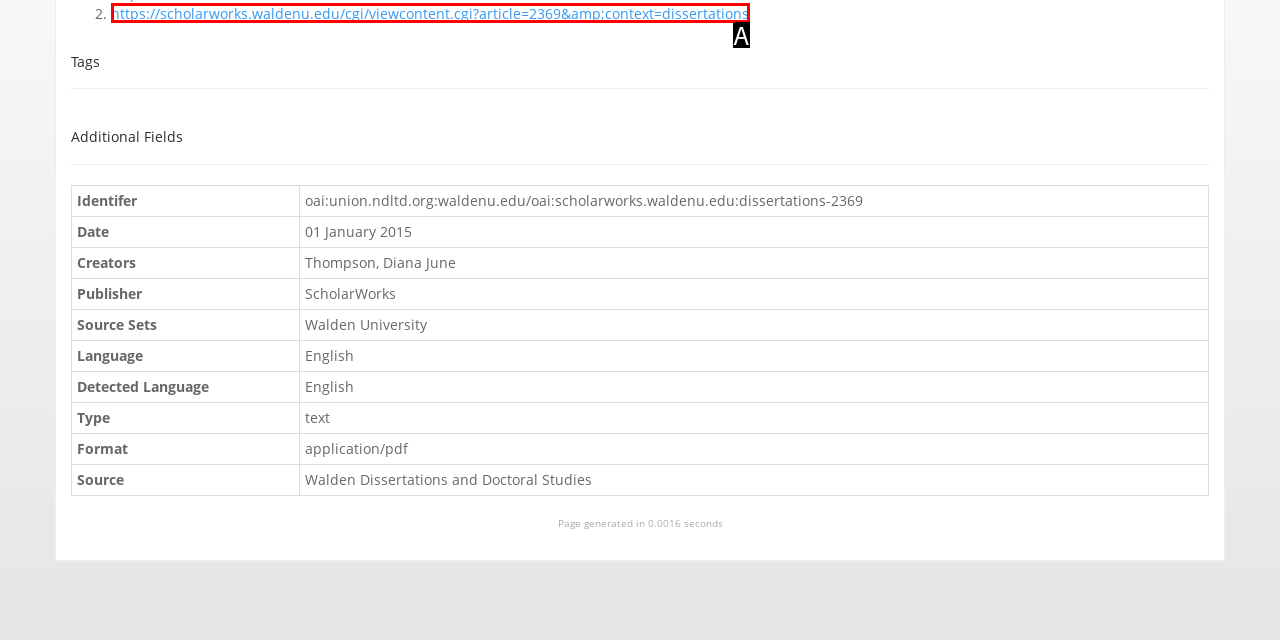Select the option that corresponds to the description: Vis full innførsel
Respond with the letter of the matching choice from the options provided.

None